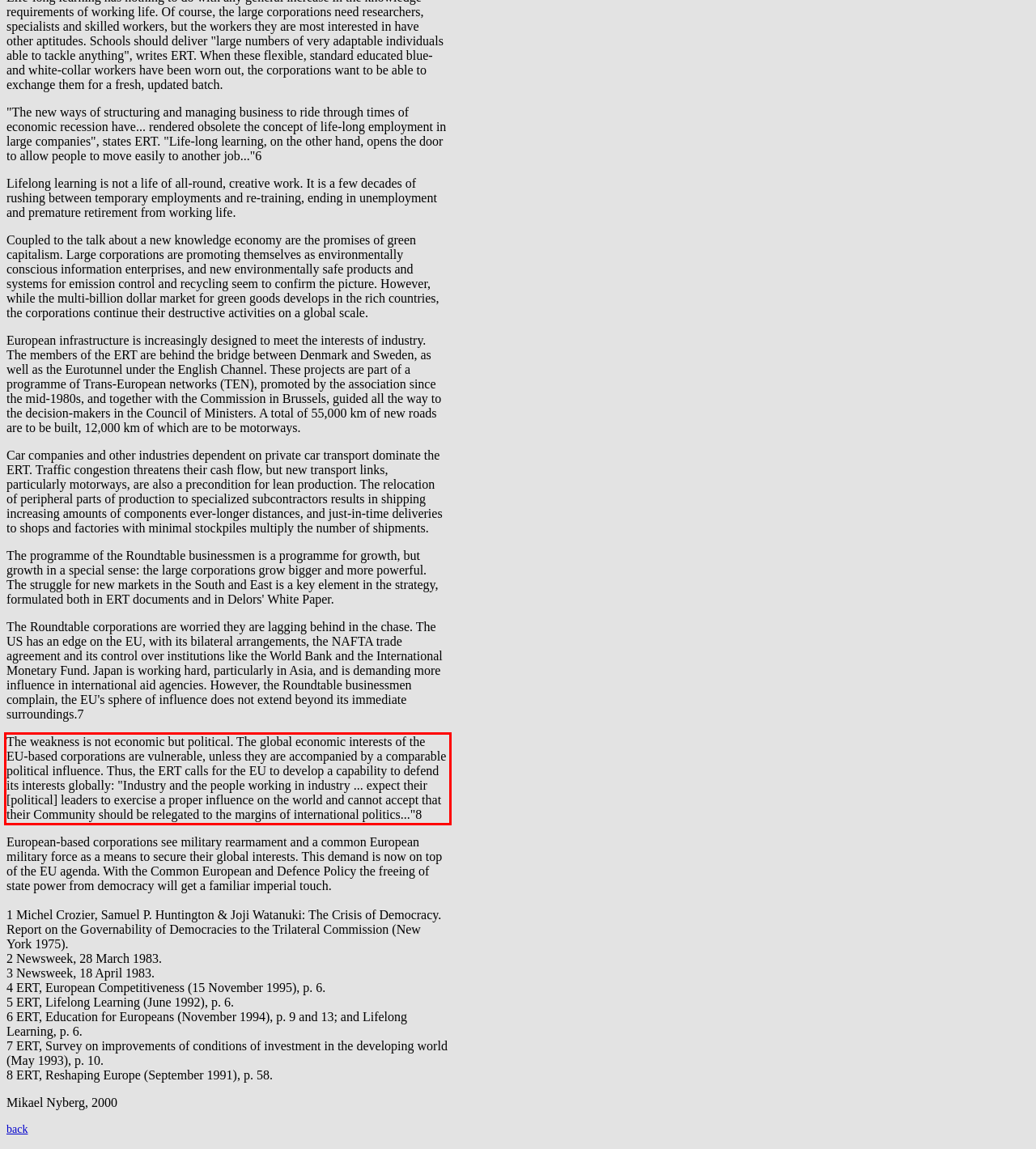Please extract the text content from the UI element enclosed by the red rectangle in the screenshot.

The weakness is not economic but political. The global economic interests of the EU-based corporations are vulnerable, unless they are accompanied by a comparable political influence. Thus, the ERT calls for the EU to develop a capability to defend its interests globally: "Industry and the people working in industry ... expect their [political] leaders to exercise a proper influence on the world and cannot accept that their Community should be relegated to the margins of international politics..."8